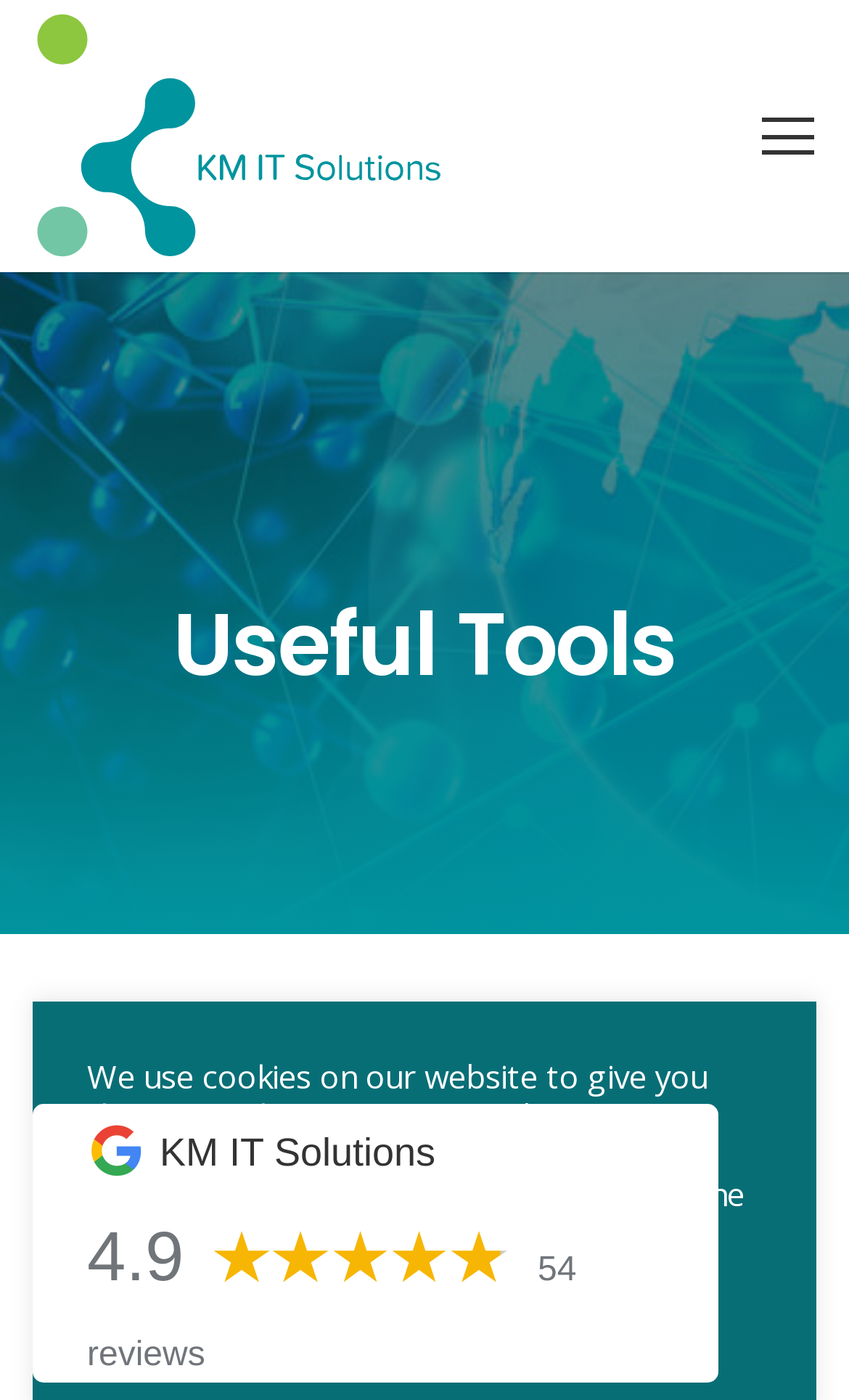Describe the entire webpage, focusing on both content and design.

The webpage is titled "KM IT Solutions - Useful Tools" and has a prominent heading "Useful Tools" at the top center of the page. Below this heading, there is a subheading that explains the purpose of the page, stating "Below are some links to websites which we feel are useful aids to improve your IT experience." 

At the top left corner, there is a link labeled "Link", and at the top right corner, there is a link labeled "Menu". 

In the middle of the page, there is a section dedicated to cookie settings, which includes a paragraph of text explaining the use of cookies on the website, along with two buttons, "Cookie Settings" and "Accept", placed side by side.

At the bottom left corner of the page, there is a section featuring the "KM IT Solutions Icon" along with a rating of "4.9" and a link to "54 reviews".